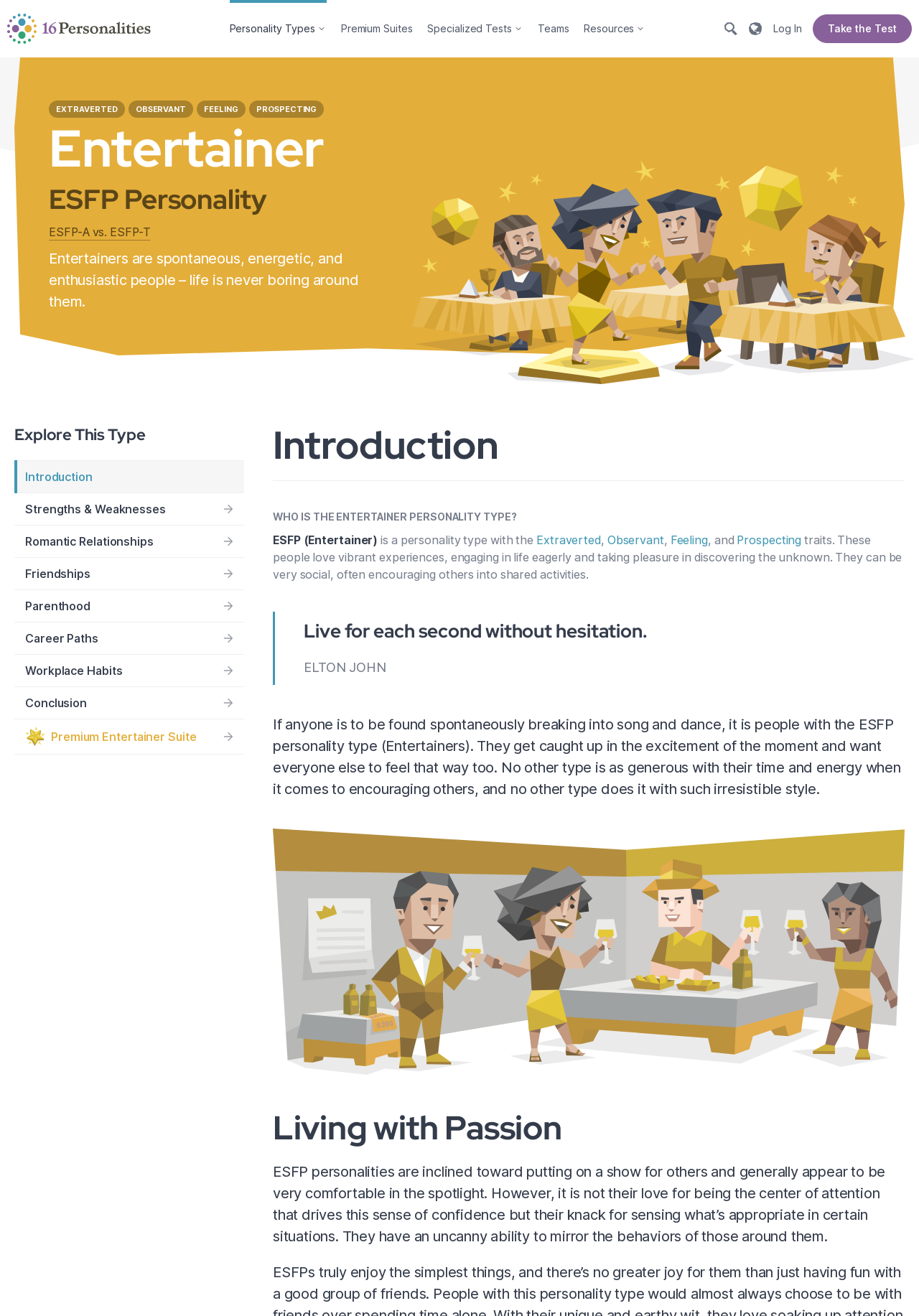Predict the bounding box of the UI element based on the description: "Strengths & Weaknesses Go". The coordinates should be four float numbers between 0 and 1, formatted as [left, top, right, bottom].

[0.016, 0.375, 0.266, 0.4]